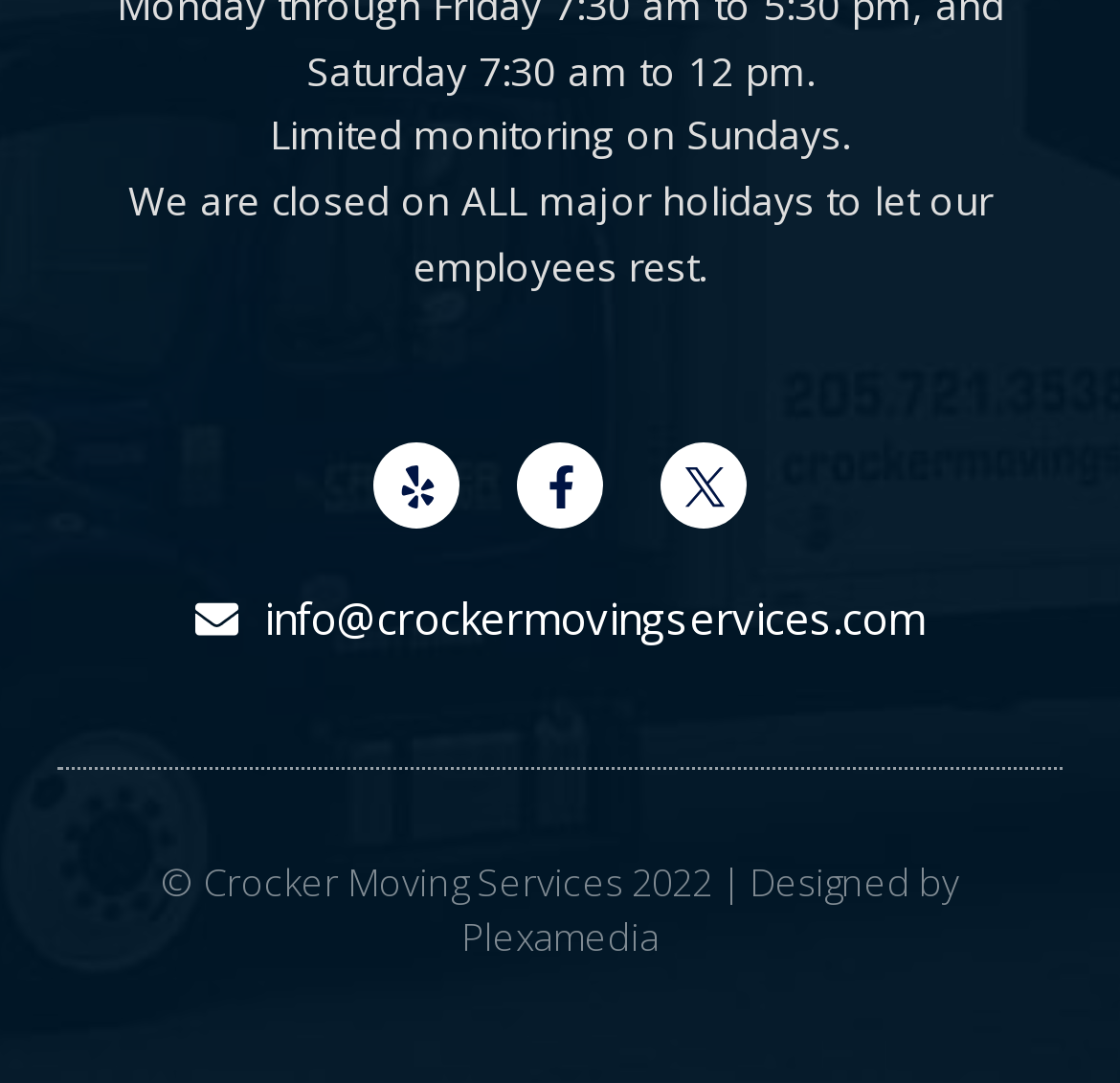Answer the question briefly using a single word or phrase: 
How many social media links are there?

3